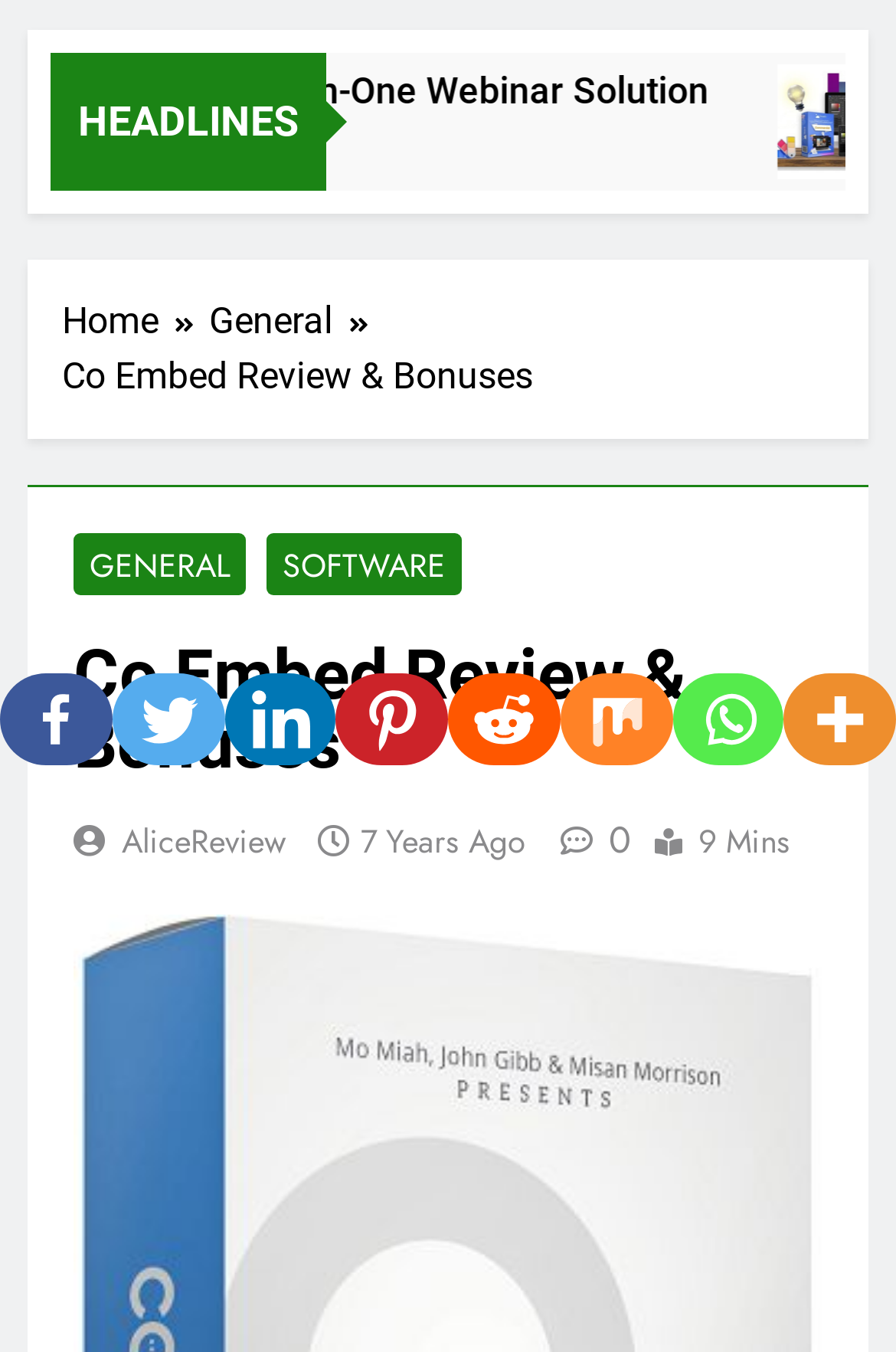Locate the bounding box of the UI element described by: "title="More"" in the given webpage screenshot.

[0.875, 0.498, 1.0, 0.566]